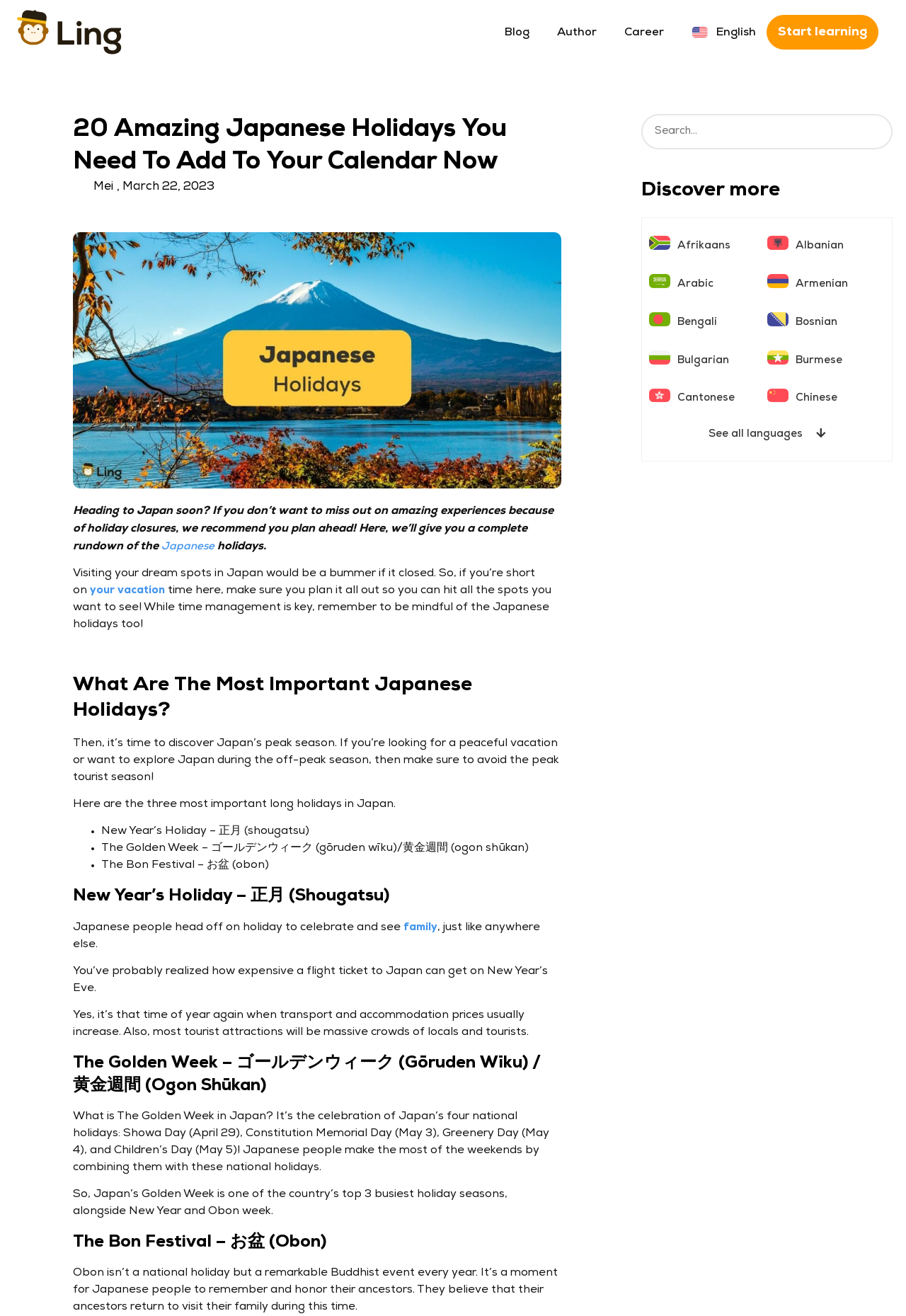What is the Golden Week in Japan?
Look at the screenshot and respond with one word or a short phrase.

Celebration of four national holidays